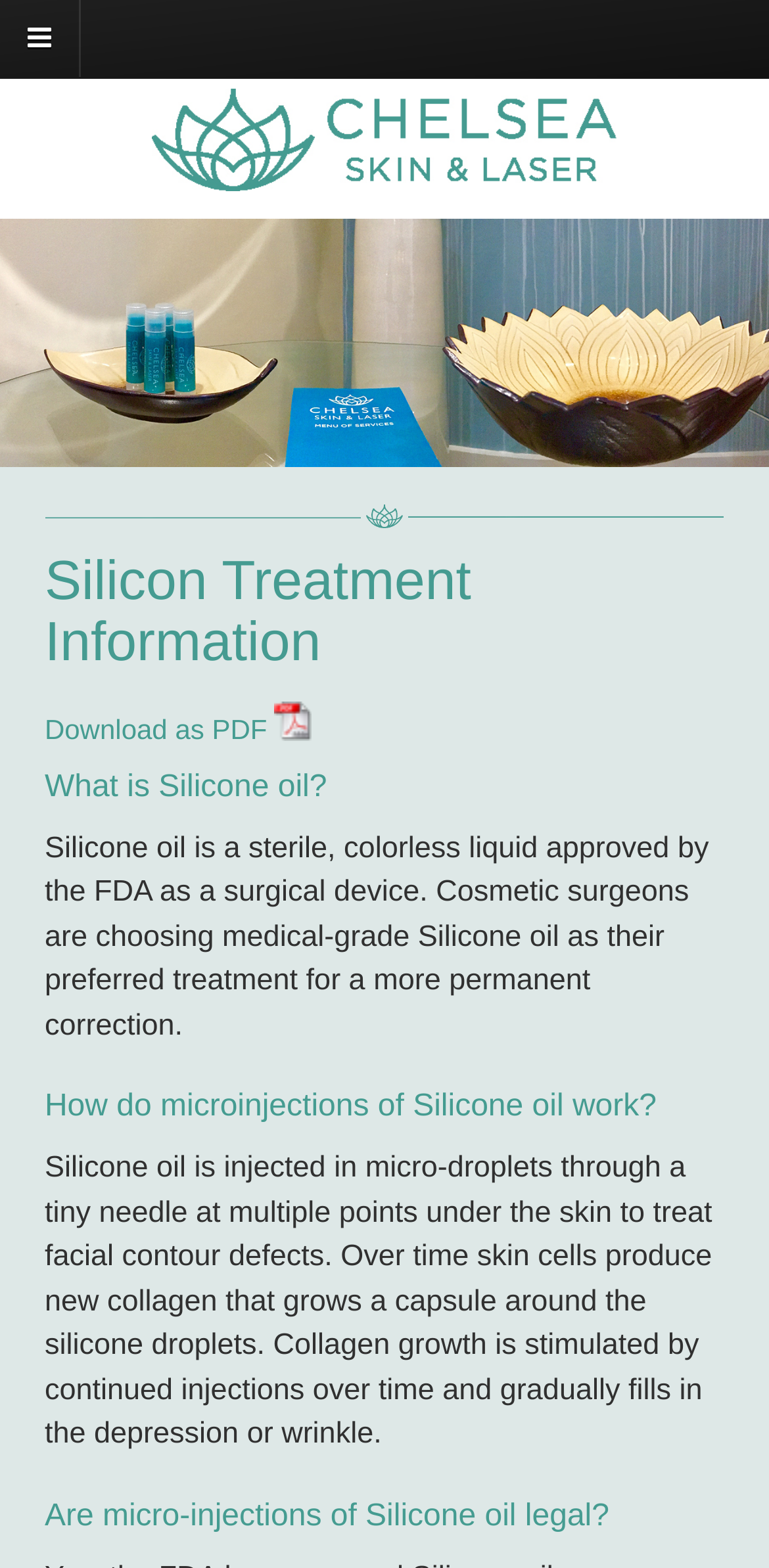Please identify the primary heading of the webpage and give its text content.

Silicon Treatment Information